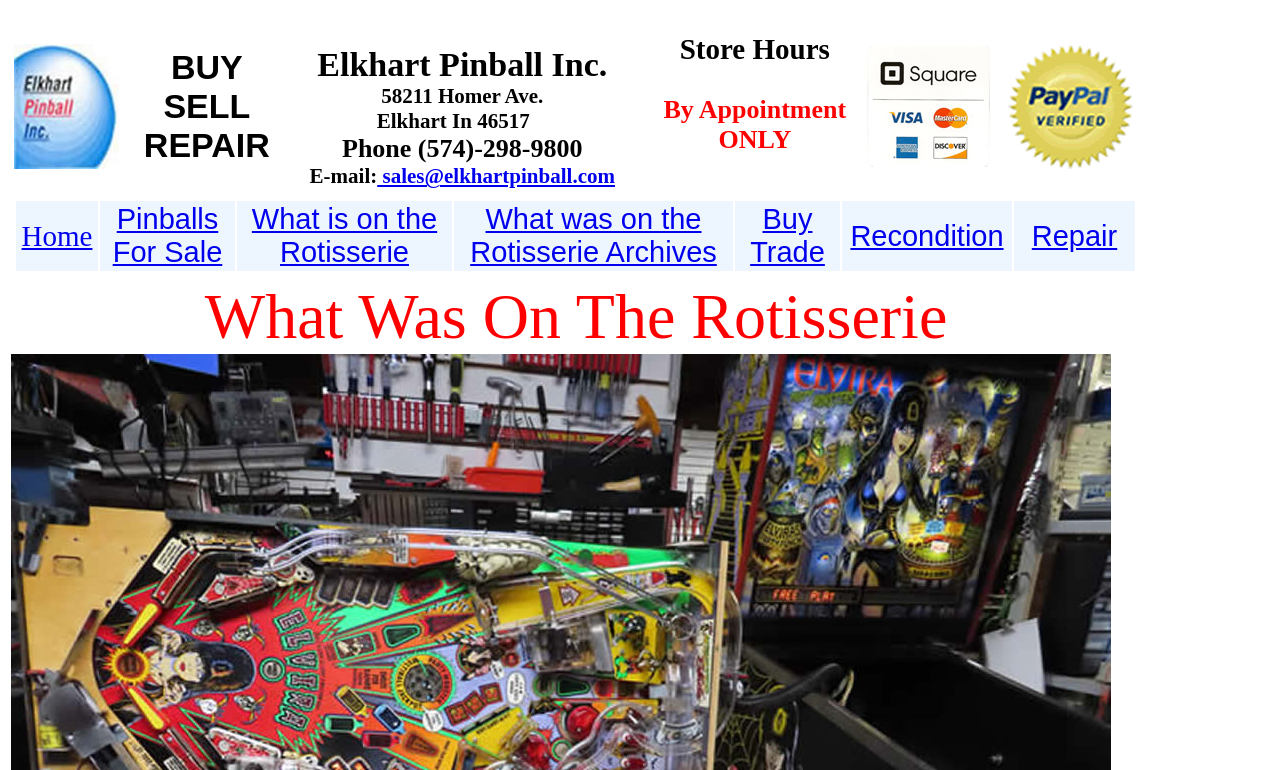What is the phone number of the company?
Refer to the screenshot and deliver a thorough answer to the question presented.

The phone number of the company can be found in the top section of the webpage, where it is written as '(574)-298-9800' next to the company's address and email.